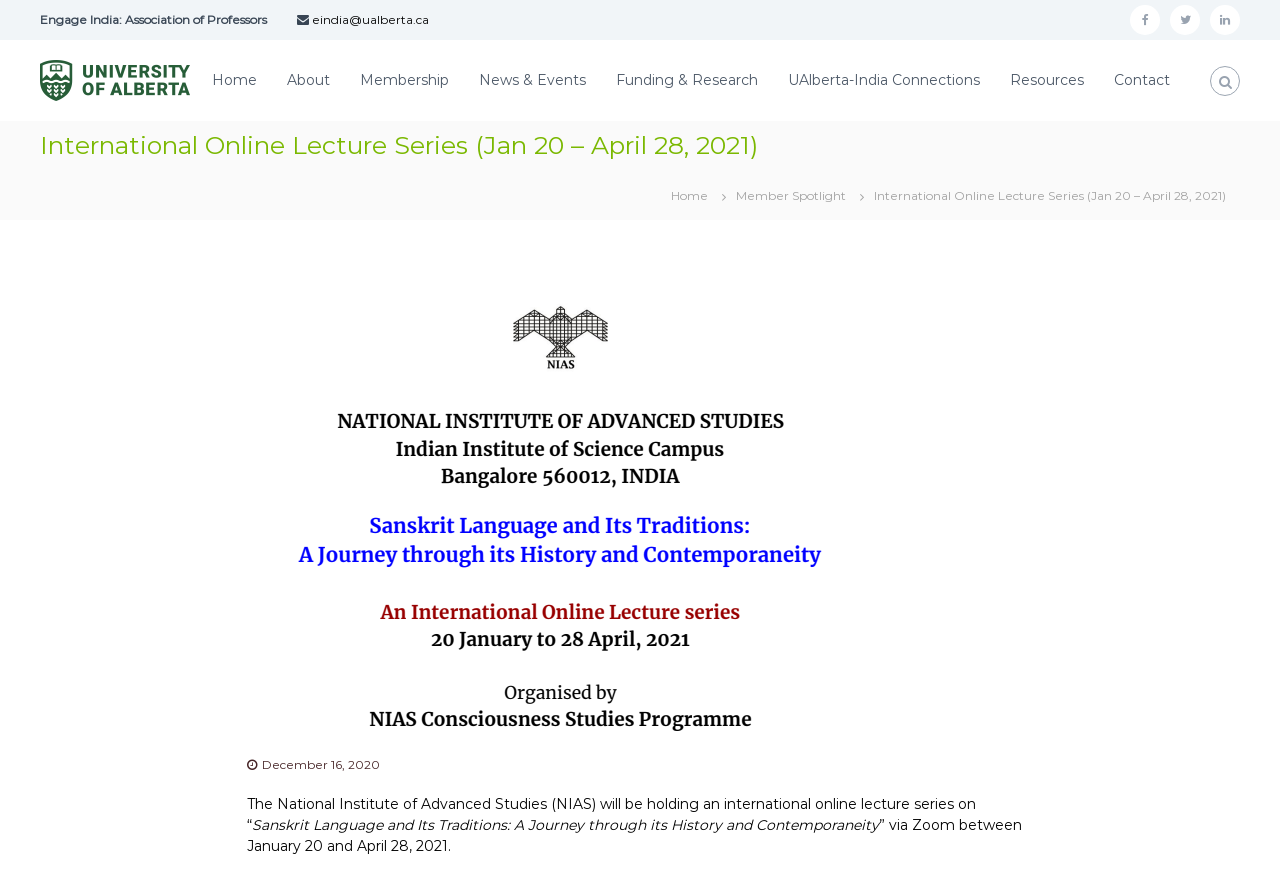How many navigation links are there?
Based on the image, give a concise answer in the form of a single word or short phrase.

9